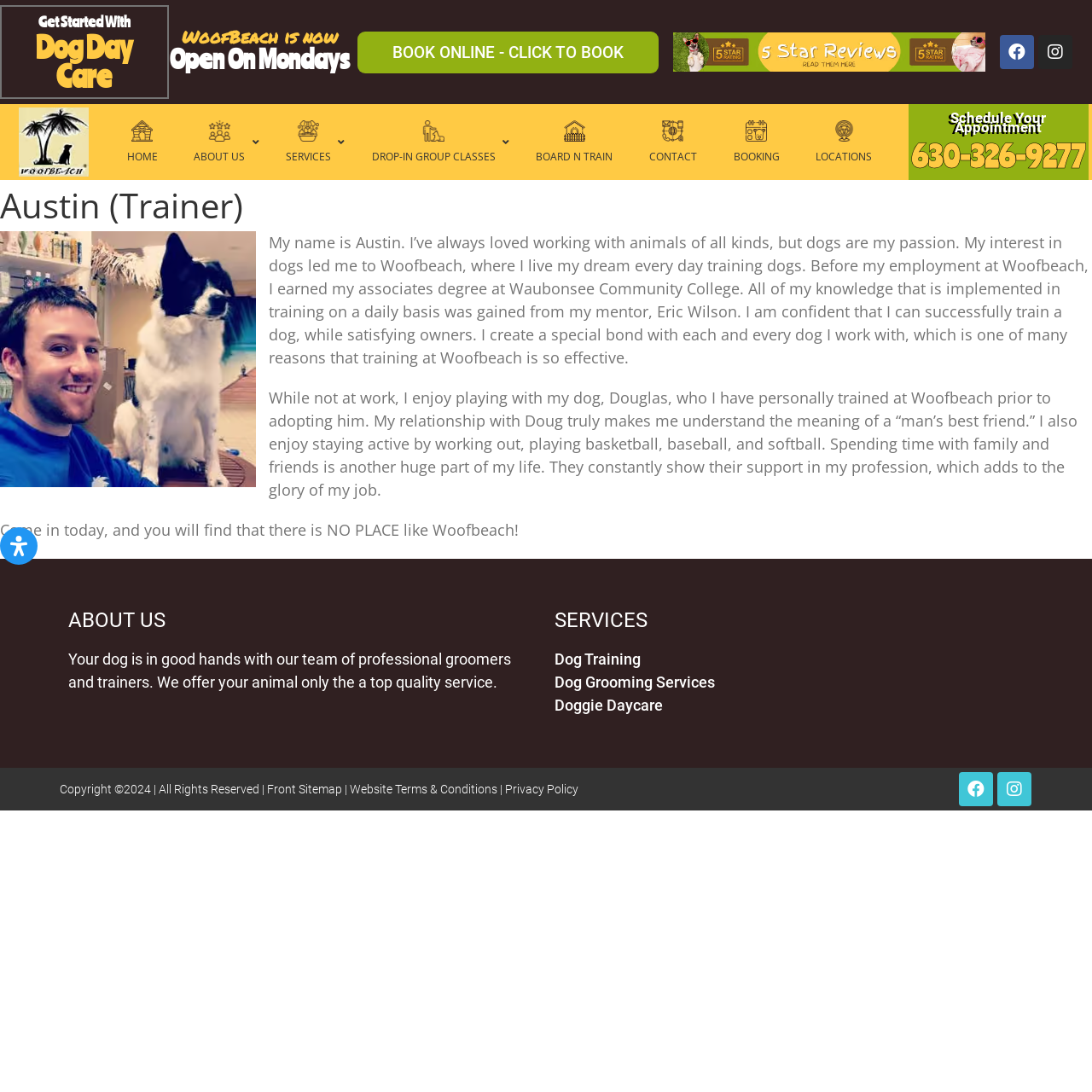Identify the bounding box coordinates of the section to be clicked to complete the task described by the following instruction: "Get started with WoofBeach". The coordinates should be four float numbers between 0 and 1, formatted as [left, top, right, bottom].

[0.035, 0.011, 0.119, 0.027]